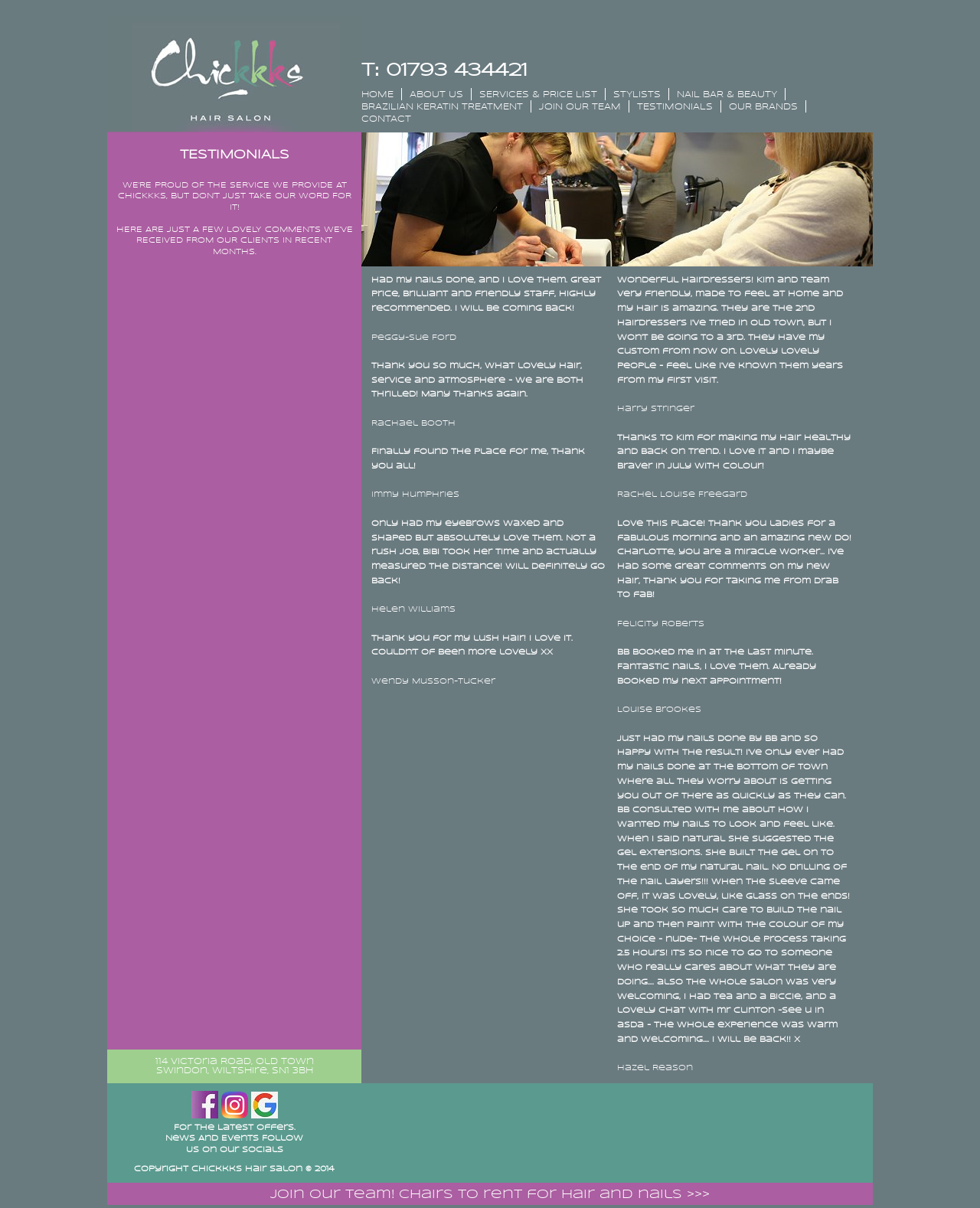Show the bounding box coordinates of the element that should be clicked to complete the task: "View the ABOUT US page".

[0.418, 0.075, 0.473, 0.082]